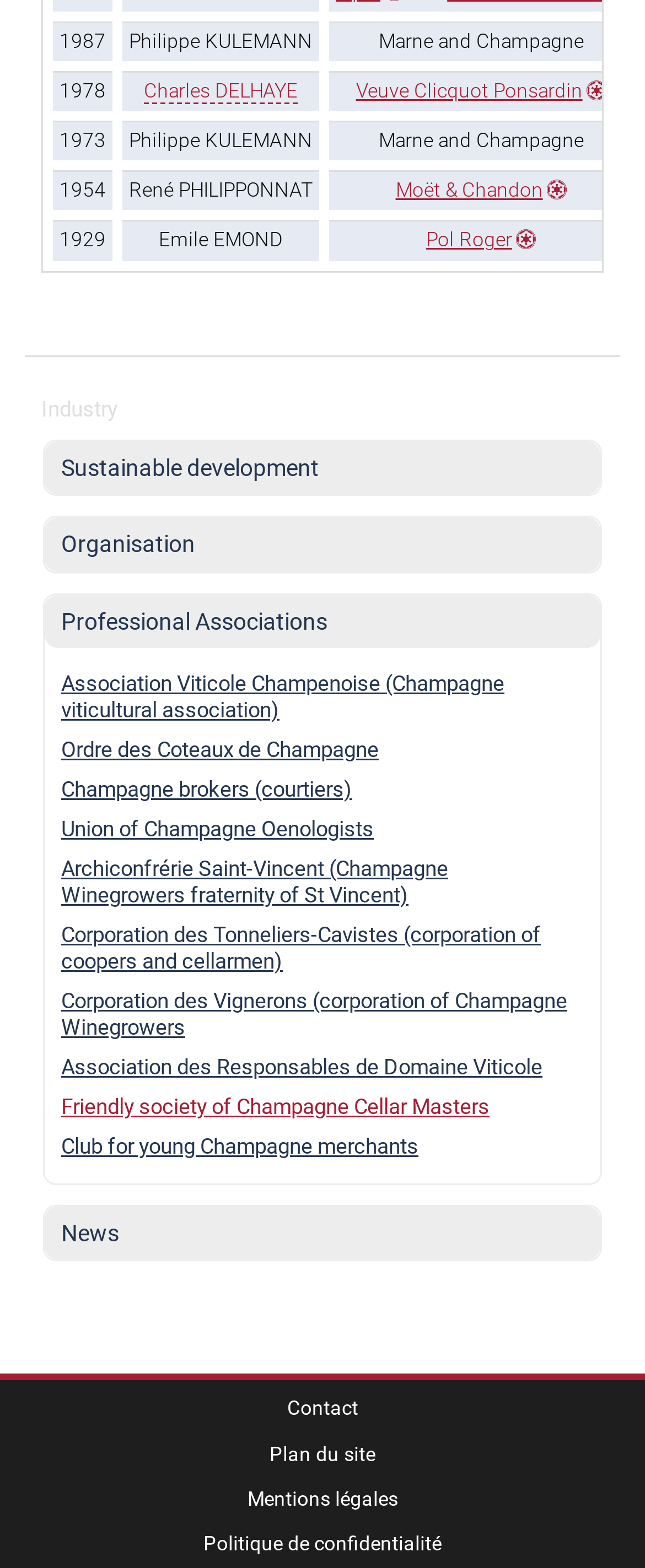Provide a brief response to the question below using a single word or phrase: 
What is the year in the first row?

1987